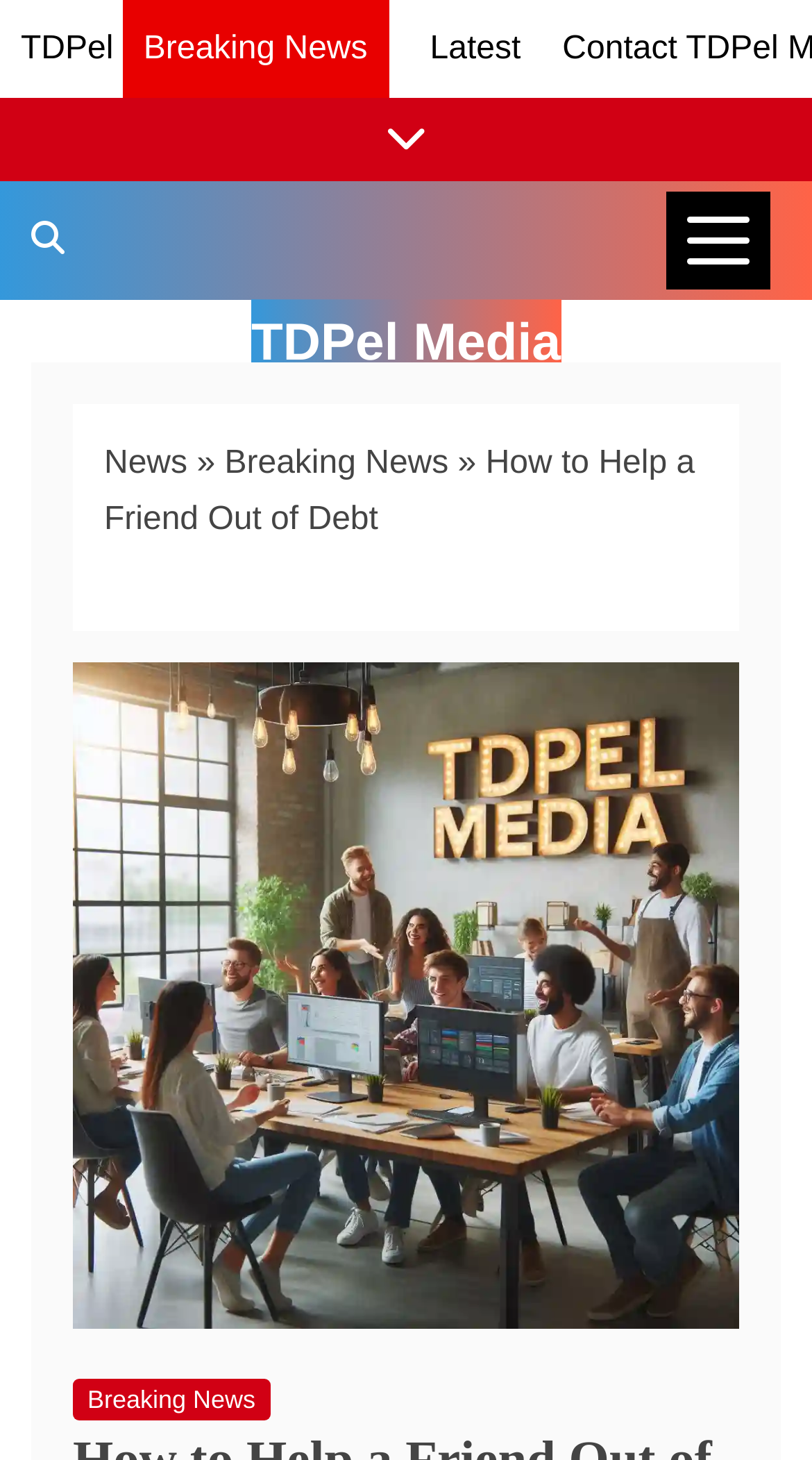Reply to the question with a brief word or phrase: What is the purpose of the button with the text 'News Categories'?

To show or hide news categories